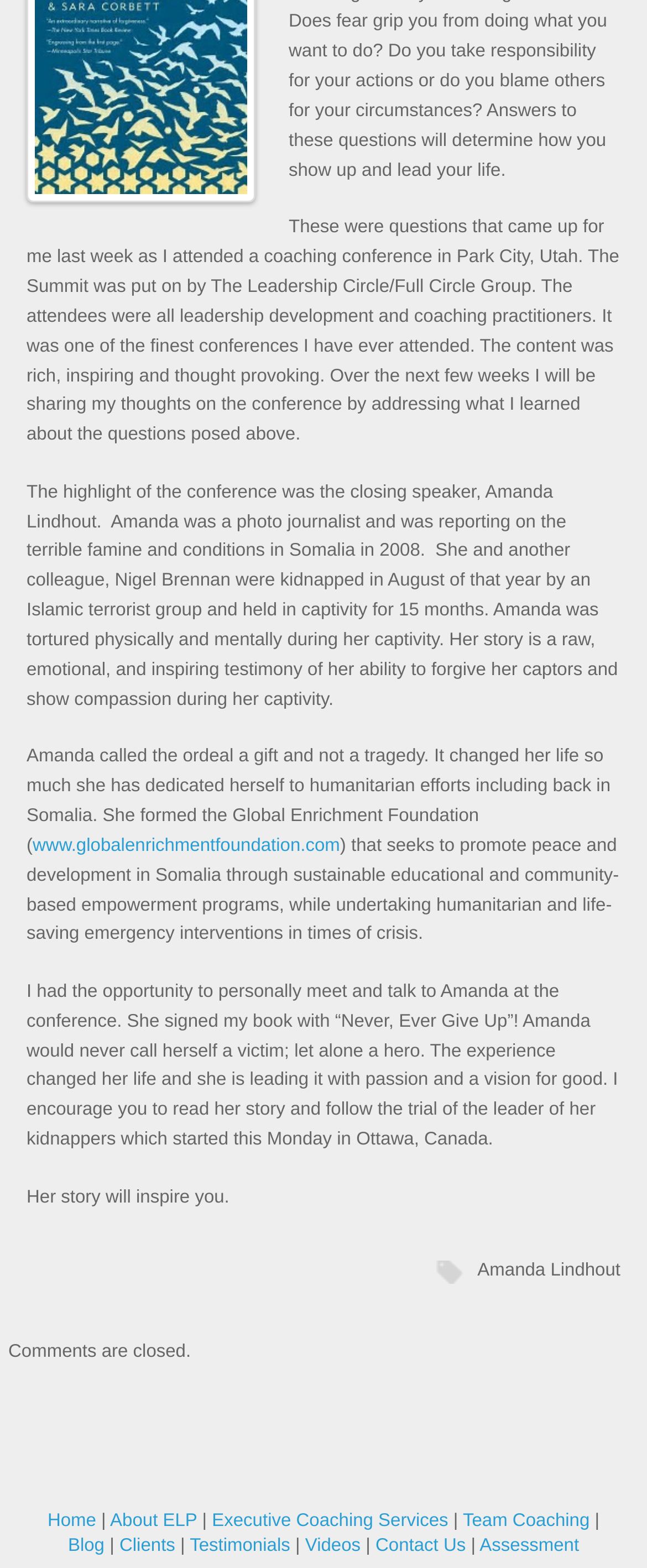What is the name of the organization founded by Amanda Lindhout?
Based on the image, answer the question with as much detail as possible.

According to the article, Amanda Lindhout formed the Global Enrichment Foundation, which seeks to promote peace and development in Somalia through sustainable educational and community-based empowerment programs, while undertaking humanitarian and life-saving emergency interventions in times of crisis.